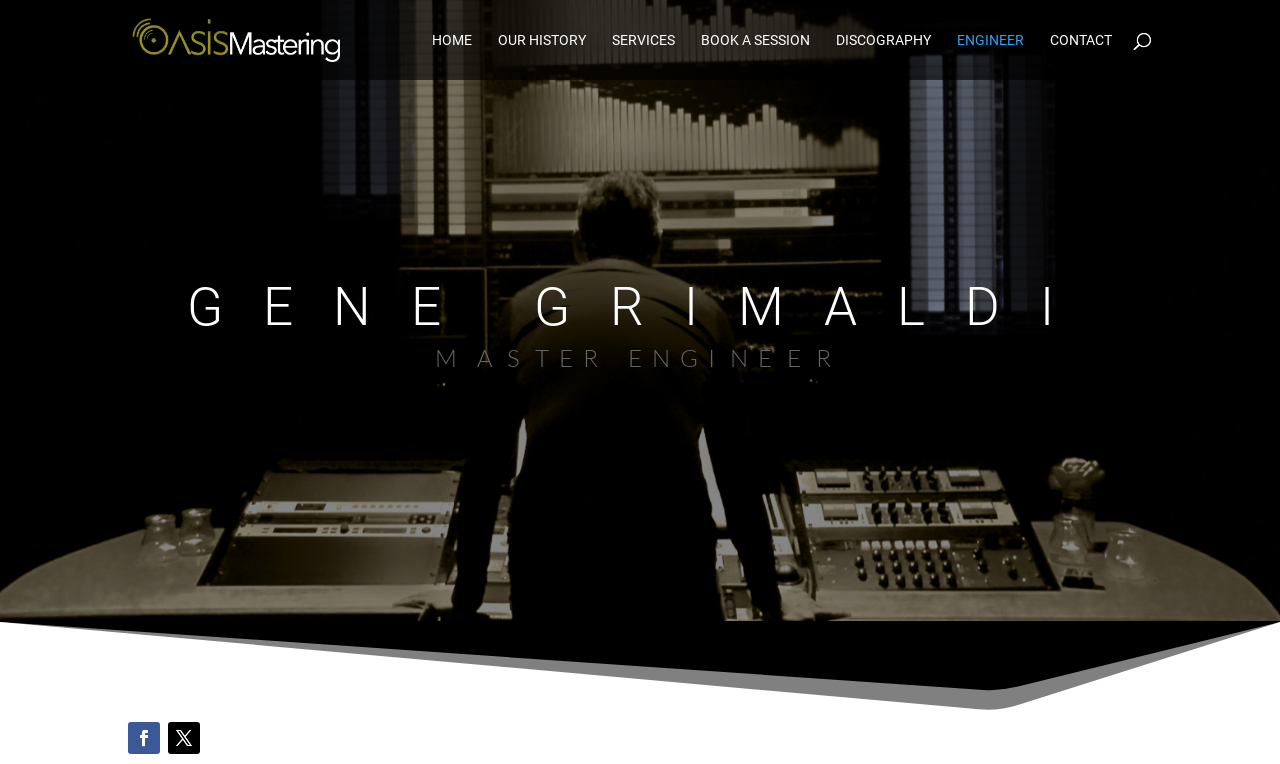What is the name of the mastering engineer?
Give a thorough and detailed response to the question.

I found the answer by looking at the headings on the webpage, specifically the one that says 'GENE GRIMALDI'. This suggests that Gene Grimaldi is the mastering engineer.